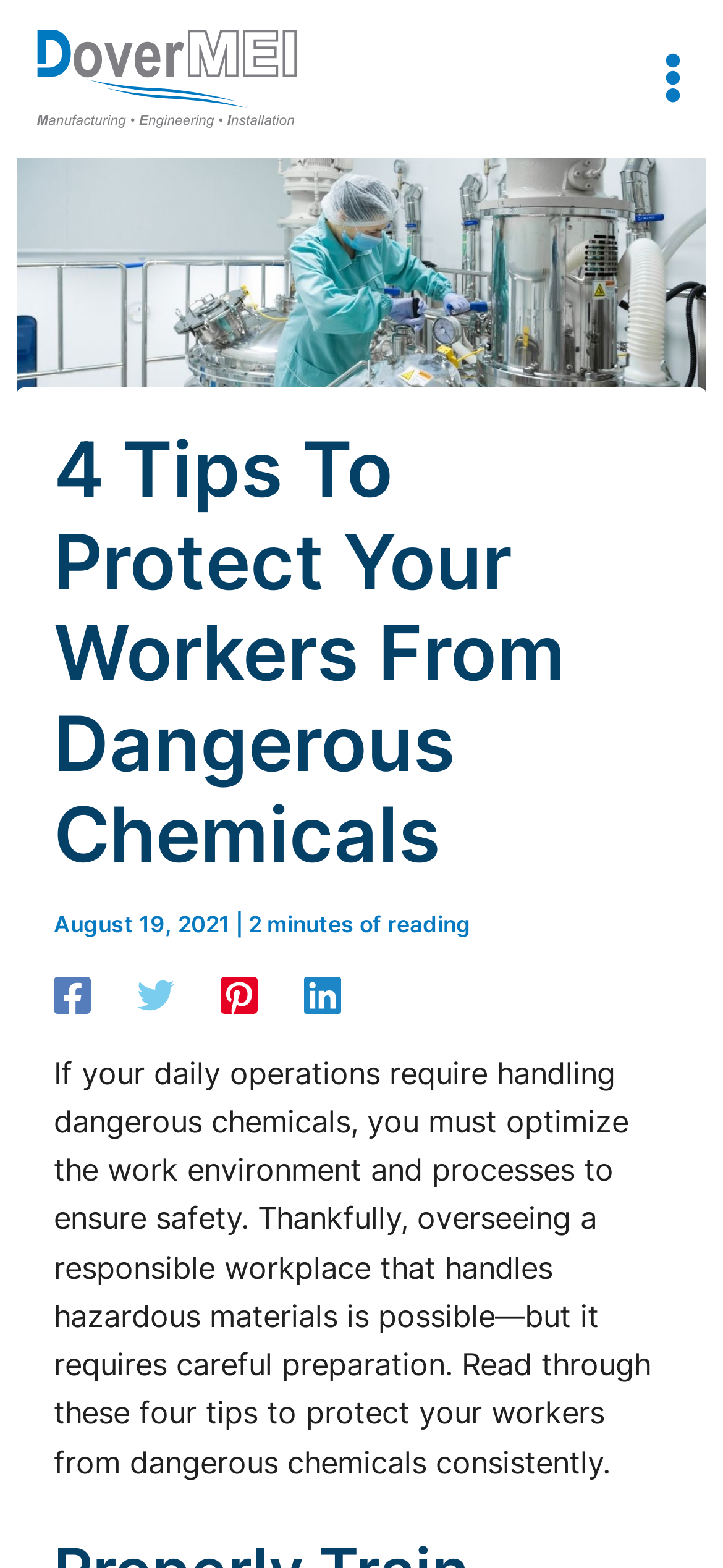Explain in detail what you observe on this webpage.

The webpage is about protecting workers from dangerous chemicals in the workplace. At the top left, there is a link to "DoverMEI | Bulk Material Handling Equipment Manufacturers" accompanied by an image with the same name. On the top right, there is a button labeled "Main Menu" with an image next to it.

Below the top section, there is a large image with the title "4 Tips To Protect Your Workers From Dangerous Chemicals" written on it. Above the title, there is a header section with the same title, followed by the date "August 19, 2021", a separator "|", and the estimated reading time "2 minutes of reading".

Underneath the title, there are four social media links to Facebook, Twitter, Pinterest, and Linkedin, each accompanied by an image. Below the social media links, there is a paragraph of text that discusses the importance of optimizing the work environment and processes to ensure safety when handling hazardous materials. The text also introduces the four tips to protect workers from dangerous chemicals, which are presumably discussed in the rest of the article.